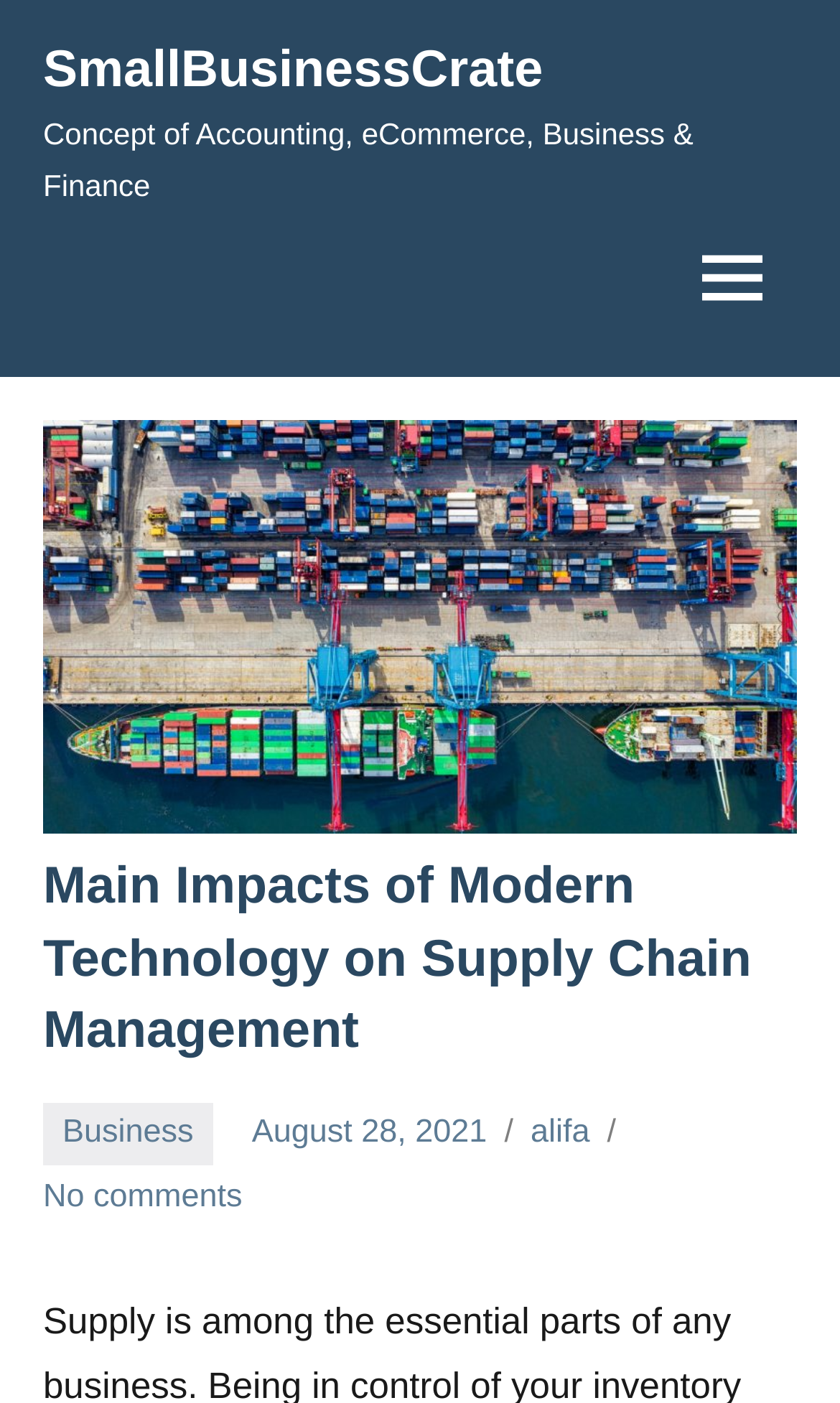Construct a comprehensive caption that outlines the webpage's structure and content.

The webpage appears to be a blog post or article discussing the main impacts of modern technology on supply chain management. At the top left of the page, there is a link to the website's homepage, "SmallBusinessCrate", accompanied by a brief description of the website's focus, "Concept of Accounting, eCommerce, Business & Finance". 

To the right of the top section, there is a button that expands to reveal a primary menu. Below this top section, there is a large figure or image that spans almost the entire width of the page. 

The main content of the page is headed by a title, "Main Impacts of Modern Technology on Supply Chain Management", which is centered near the top of the page. Below the title, there are three links: one to the "Business" category, another to the date of publication, "August 28, 2021", and a third to the author's name, "alifa". 

At the bottom of the page, there is a link indicating that there are "No comments" on the post. Overall, the page has a simple and organized layout, with a clear hierarchy of information and easy-to-navigate sections.